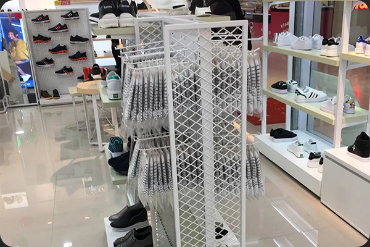Create a detailed narrative for the image.

The image features a well-organized shoe display within the Senma Shoe Store, showcasing a variety of footwear designed to create an inviting shopping atmosphere. The display stands are sleek and modern, with a focus on simplicity and elegance. A central rack holds multiple pairs of shoes, supported by racks on either side that feature additional styles. The aesthetic caters to a youthful and dynamic clientele, aligning with the brand culture of Senma shoes. The store’s layout encourages customers to explore the offerings leisurely, fostering a cordial and personalized shopping experience. The arrangement not only highlights the shoes effectively but also enhances the overall ambiance of the store.